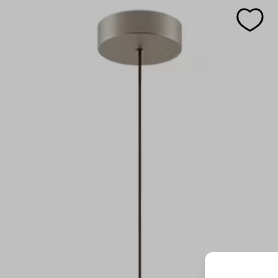With reference to the image, please provide a detailed answer to the following question: What is the name of the collection?

The caption states that the pendant light is part of the 'Lodes' collection, which includes different color variants, ensuring a range of options to suit different aesthetic preferences.